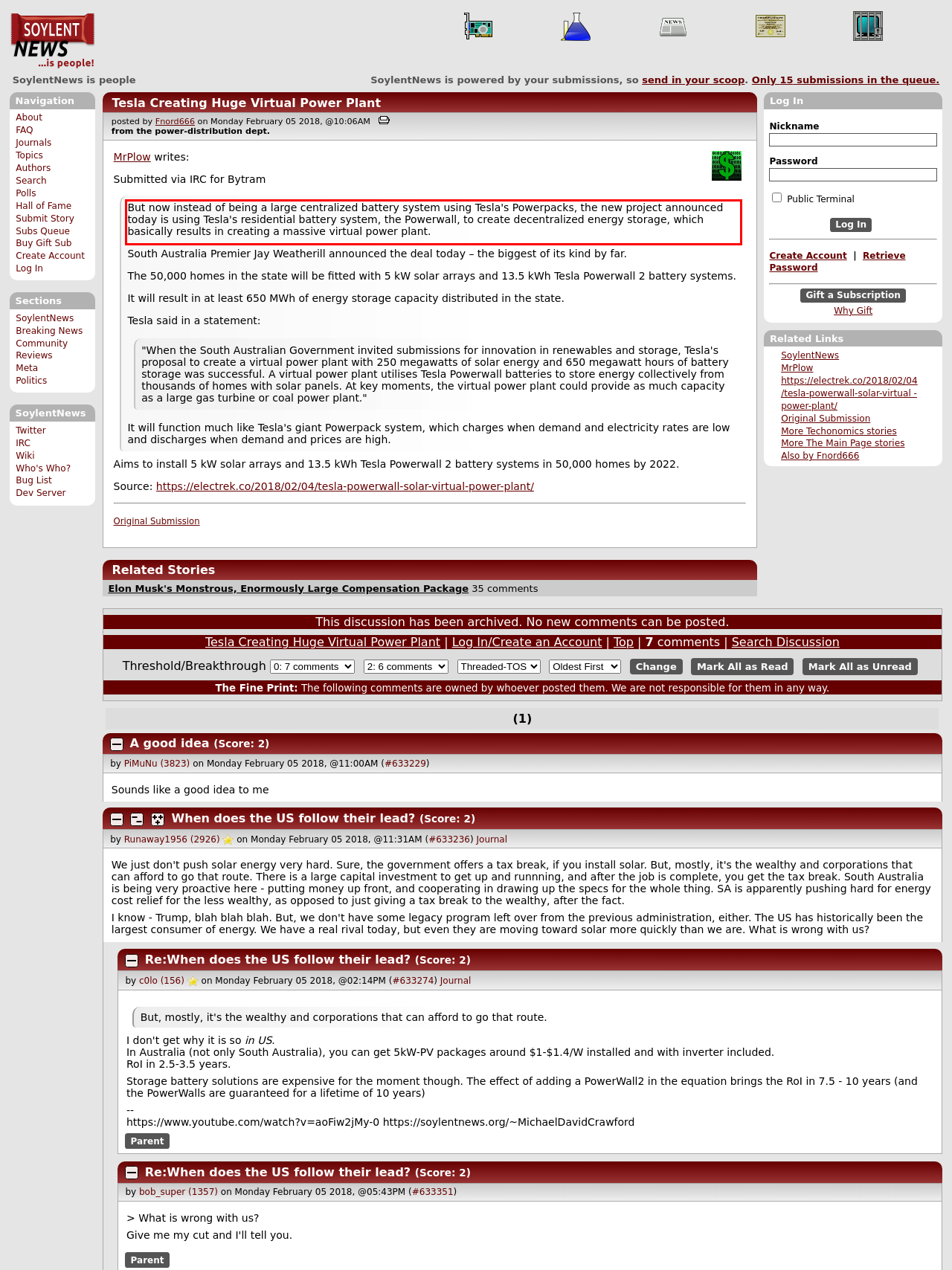Please identify and extract the text content from the UI element encased in a red bounding box on the provided webpage screenshot.

But now instead of being a large centralized battery system using Tesla's Powerpacks, the new project announced today is using Tesla's residential battery system, the Powerwall, to create decentralized energy storage, which basically results in creating a massive virtual power plant.